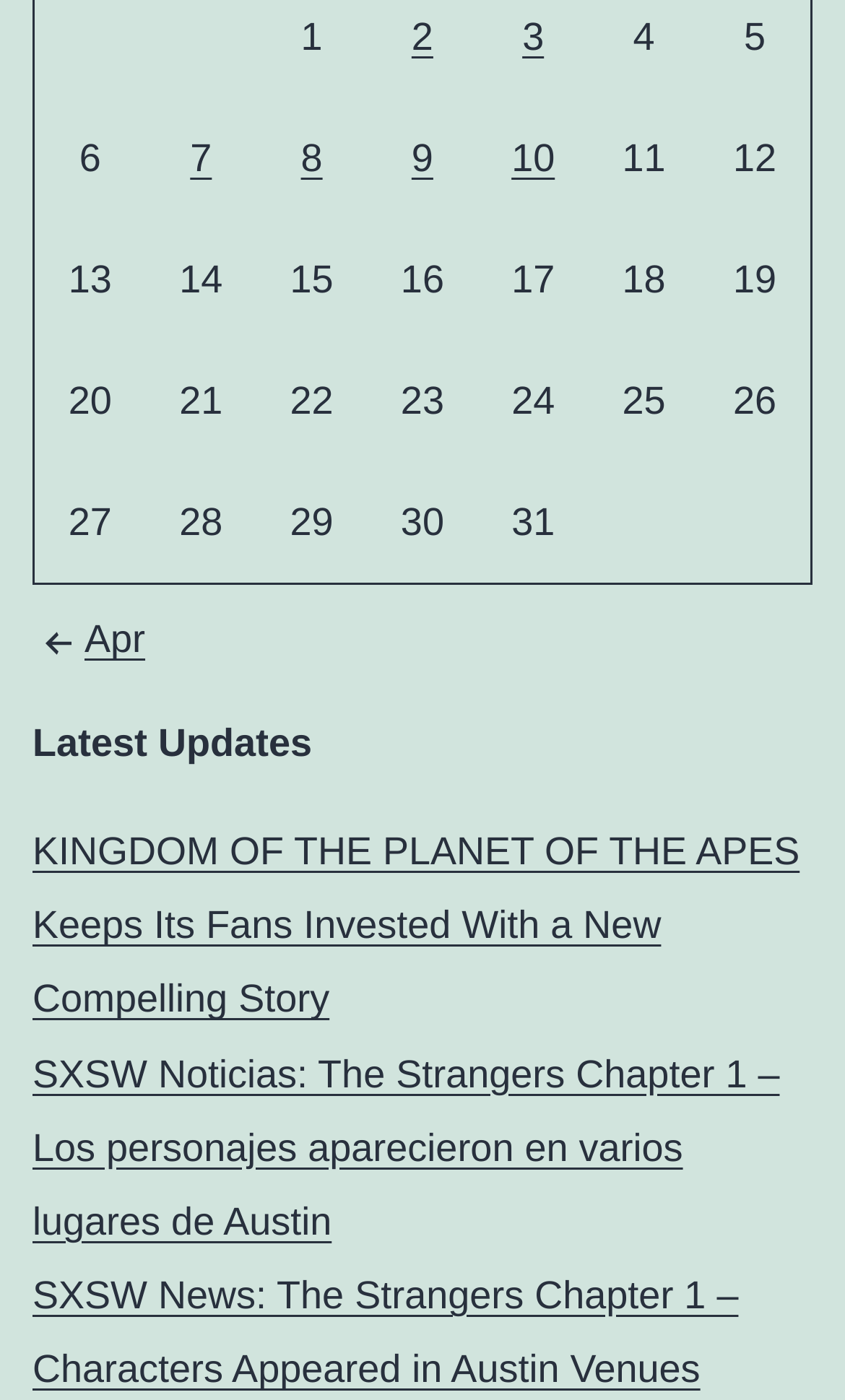Show the bounding box coordinates for the element that needs to be clicked to execute the following instruction: "View posts published on May 2, 2024". Provide the coordinates in the form of four float numbers between 0 and 1, i.e., [left, top, right, bottom].

[0.487, 0.011, 0.513, 0.042]